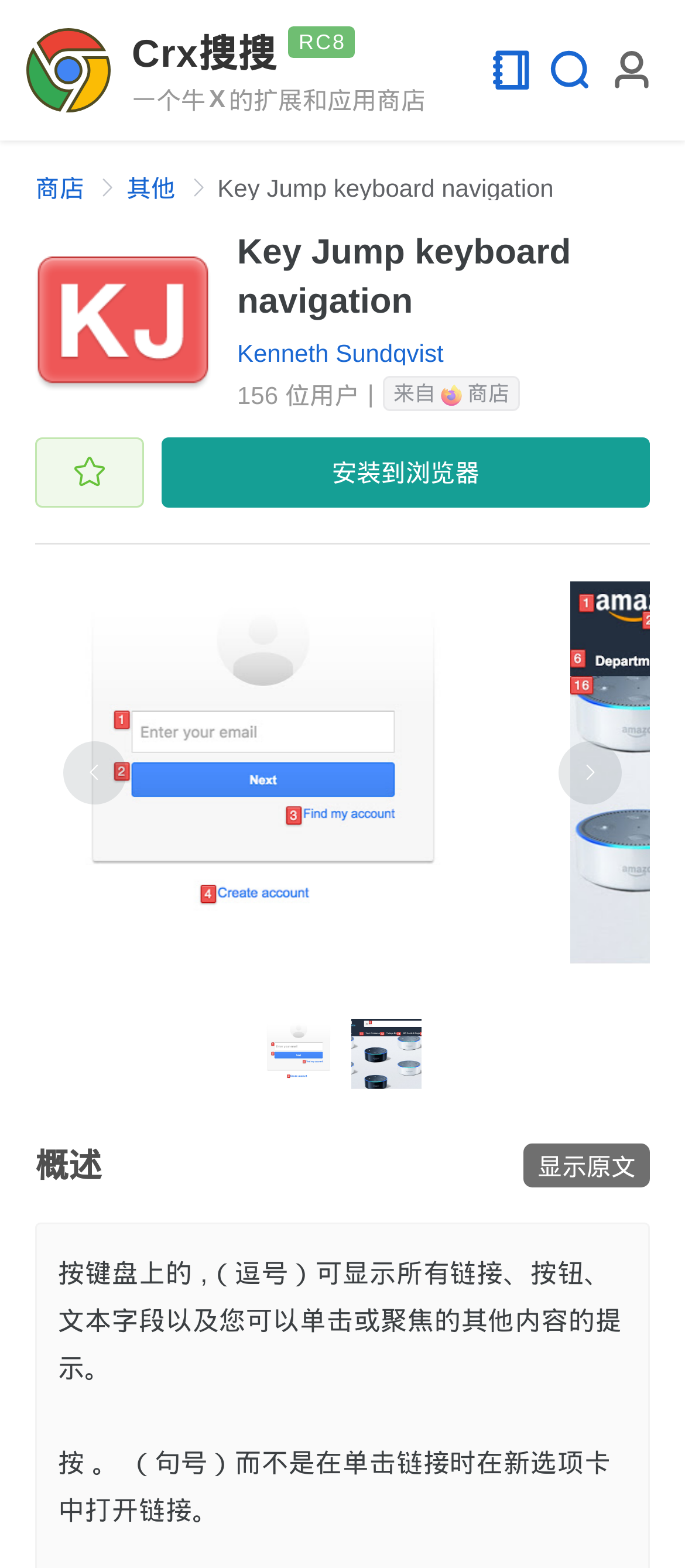Provide a brief response to the question below using one word or phrase:
How many users are using this extension?

156